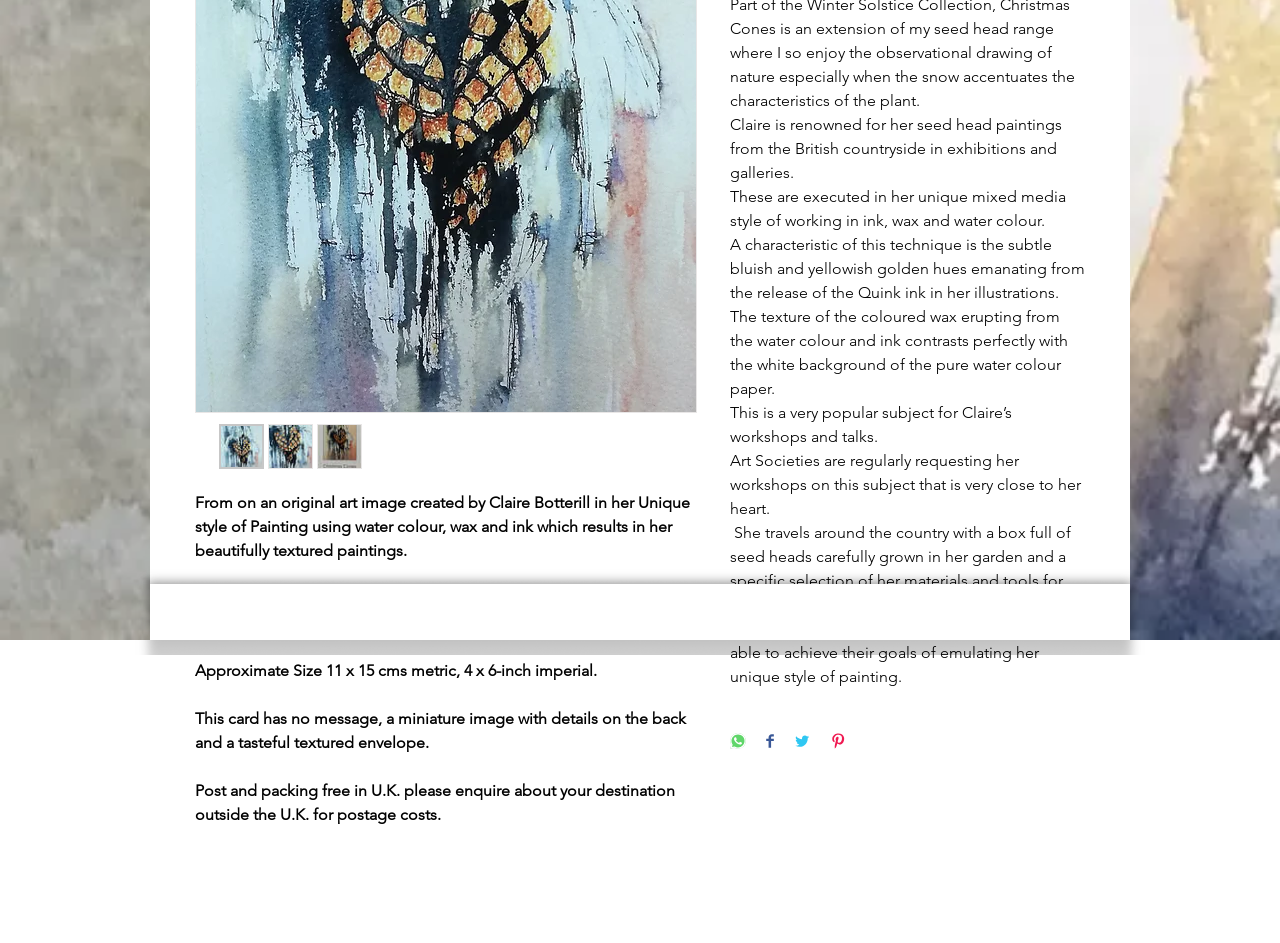Provide the bounding box coordinates of the HTML element this sentence describes: "alt="Thumbnail: Christmas Cones"". The bounding box coordinates consist of four float numbers between 0 and 1, i.e., [left, top, right, bottom].

[0.209, 0.45, 0.245, 0.498]